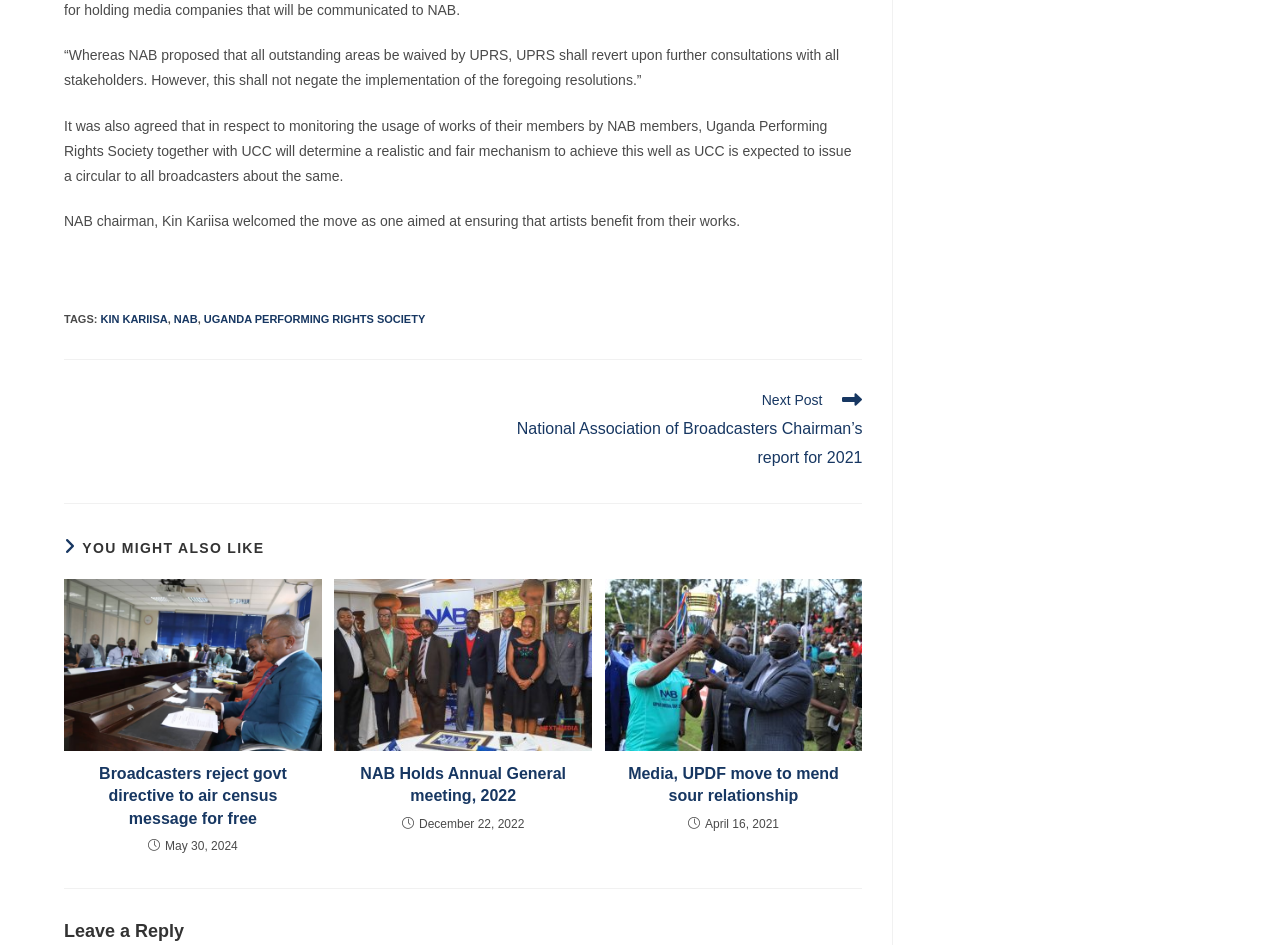Identify the bounding box coordinates for the UI element described by the following text: "Uganda performing Rights Society". Provide the coordinates as four float numbers between 0 and 1, in the format [left, top, right, bottom].

[0.159, 0.331, 0.332, 0.343]